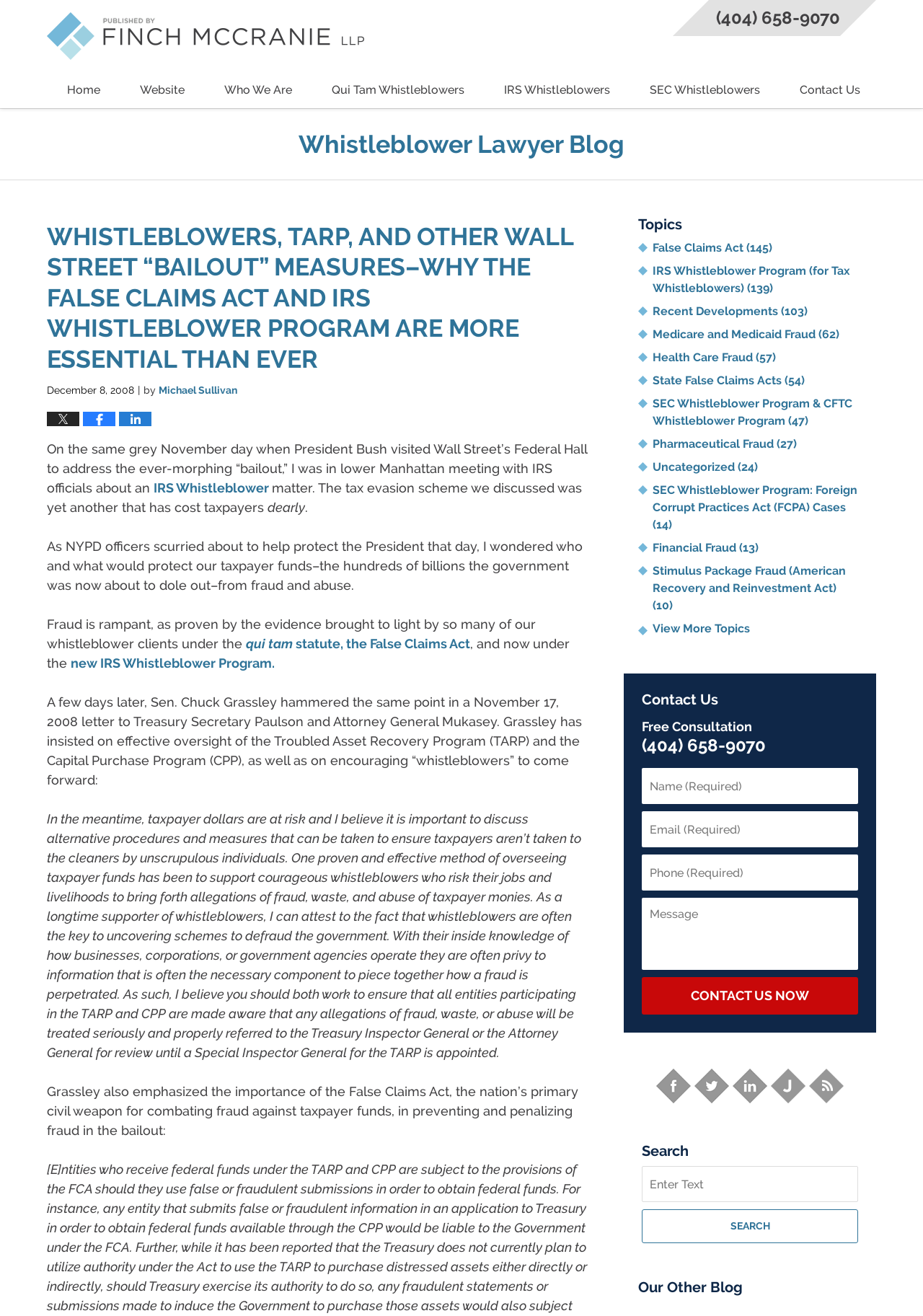What is the topic of the blog post?
Answer the question with as much detail as possible.

The topic of the blog post can be found in the title of the blog post, which is 'WHISTLEBLOWERS, TARP, AND OTHER WALL STREET “BAILOUT” MEASURES–WHY THE FALSE CLAIMS ACT AND IRS WHISTLEBLOWER PROGRAM ARE MORE ESSENTIAL THAN EVER'.